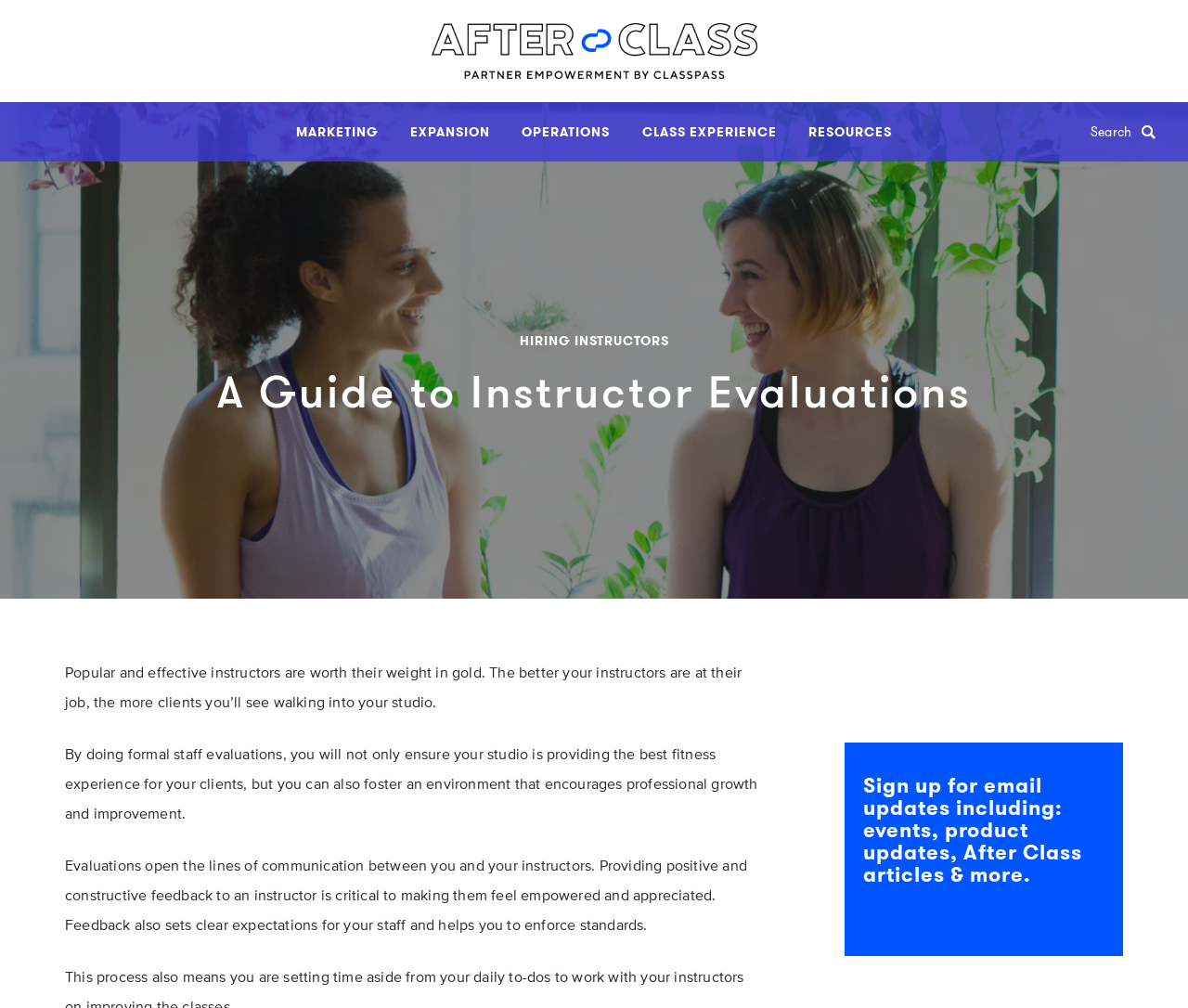What is the name of the program or platform mentioned on this webpage?
Using the picture, provide a one-word or short phrase answer.

ClassPass